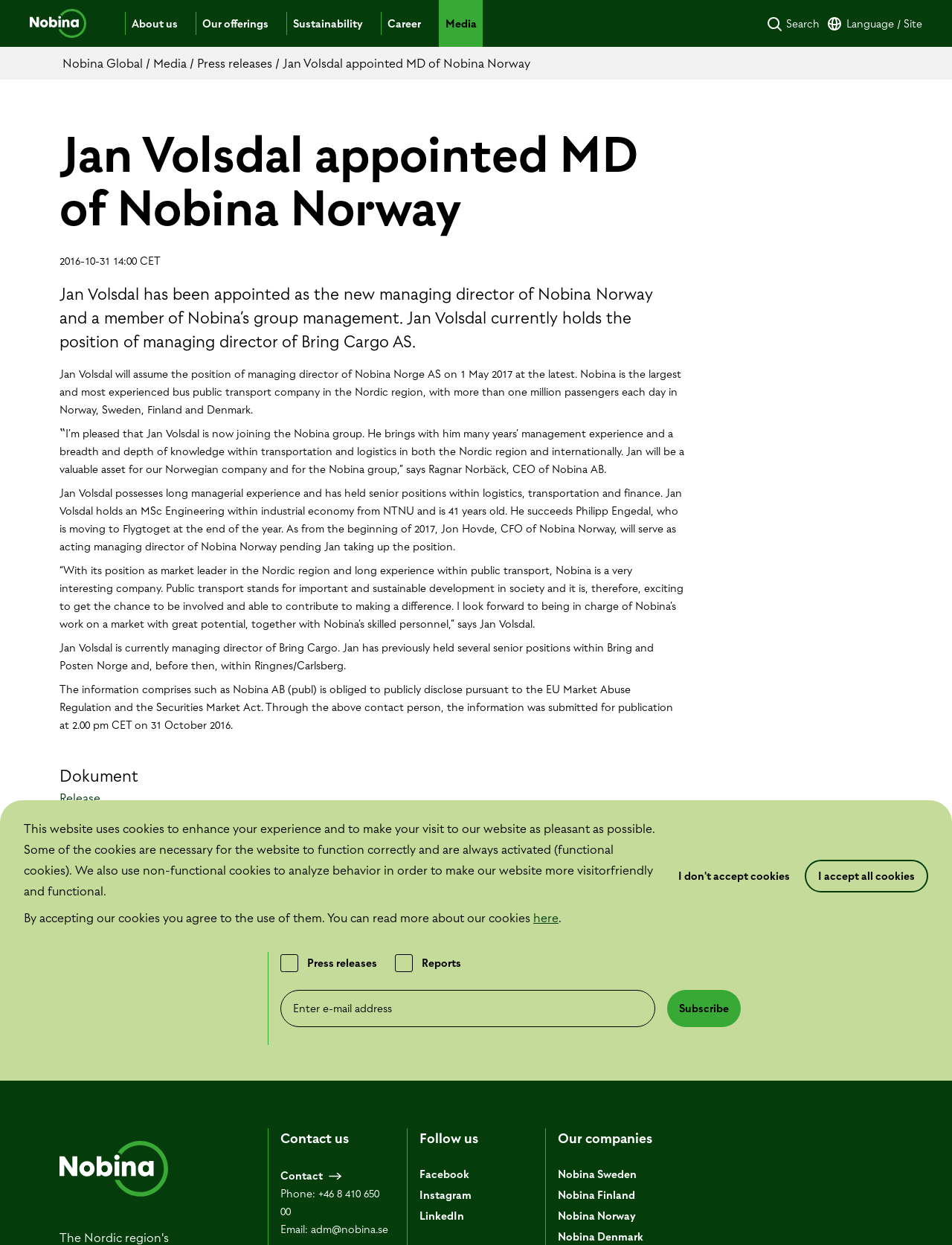Find the bounding box coordinates for the area you need to click to carry out the instruction: "Check Privacy & Cookies". The coordinates should be four float numbers between 0 and 1, indicated as [left, top, right, bottom].

None